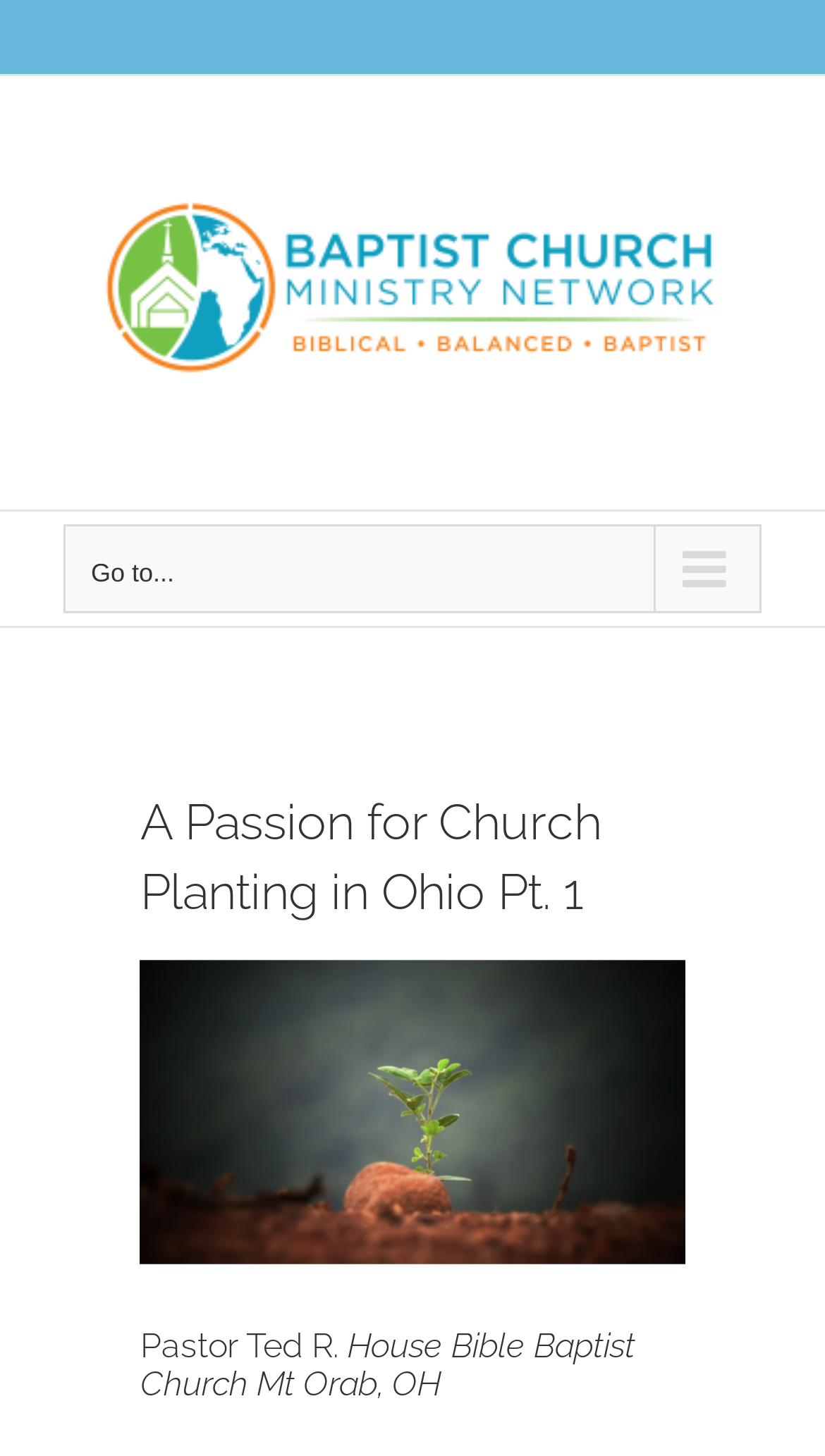What is the topic of the article?
Answer the question with a thorough and detailed explanation.

The webpage has a heading 'A Passion for Church Planting in Ohio Pt. 1', which suggests that the topic of the article is Church Planting.